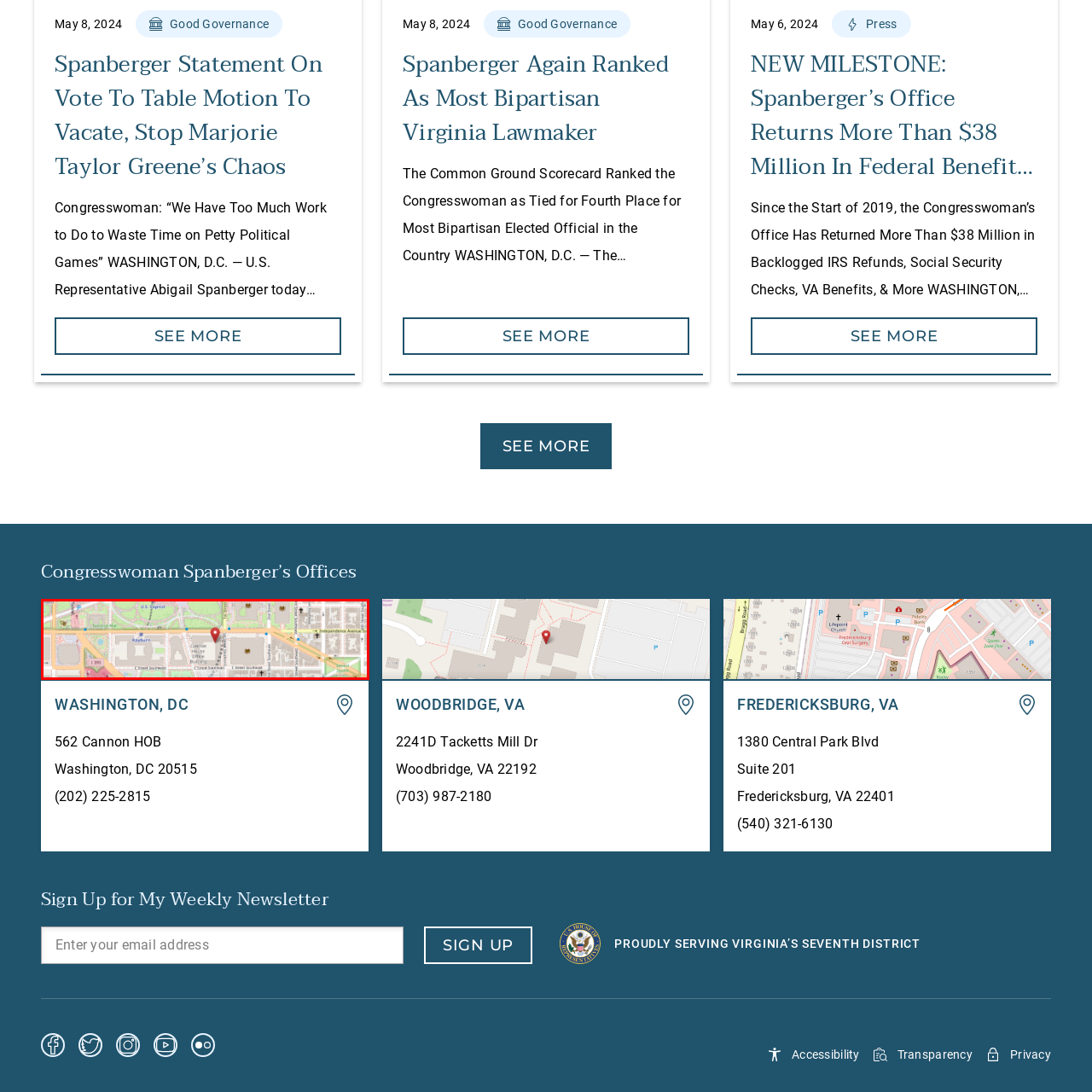What is the purpose of the map?
Focus on the image highlighted by the red bounding box and deliver a thorough explanation based on what you see.

The map serves as a practical resource for those looking to connect with the Congresswoman's office or explore the nearby significant sites in the nation's capital, making it easier for constituents and visitors to navigate the area.